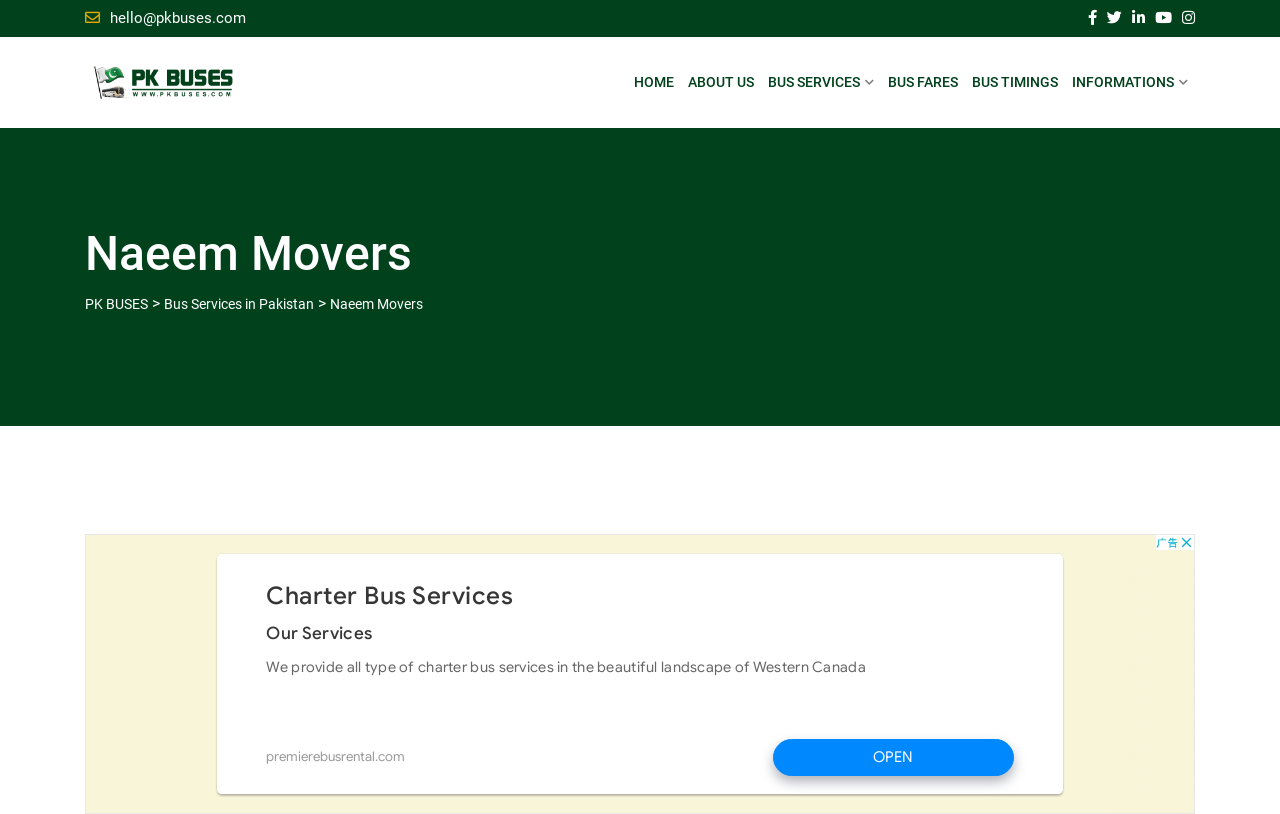Identify the bounding box coordinates for the region of the element that should be clicked to carry out the instruction: "Click on the 'BUS FARES' link". The bounding box coordinates should be four float numbers between 0 and 1, i.e., [left, top, right, bottom].

[0.688, 0.045, 0.754, 0.156]